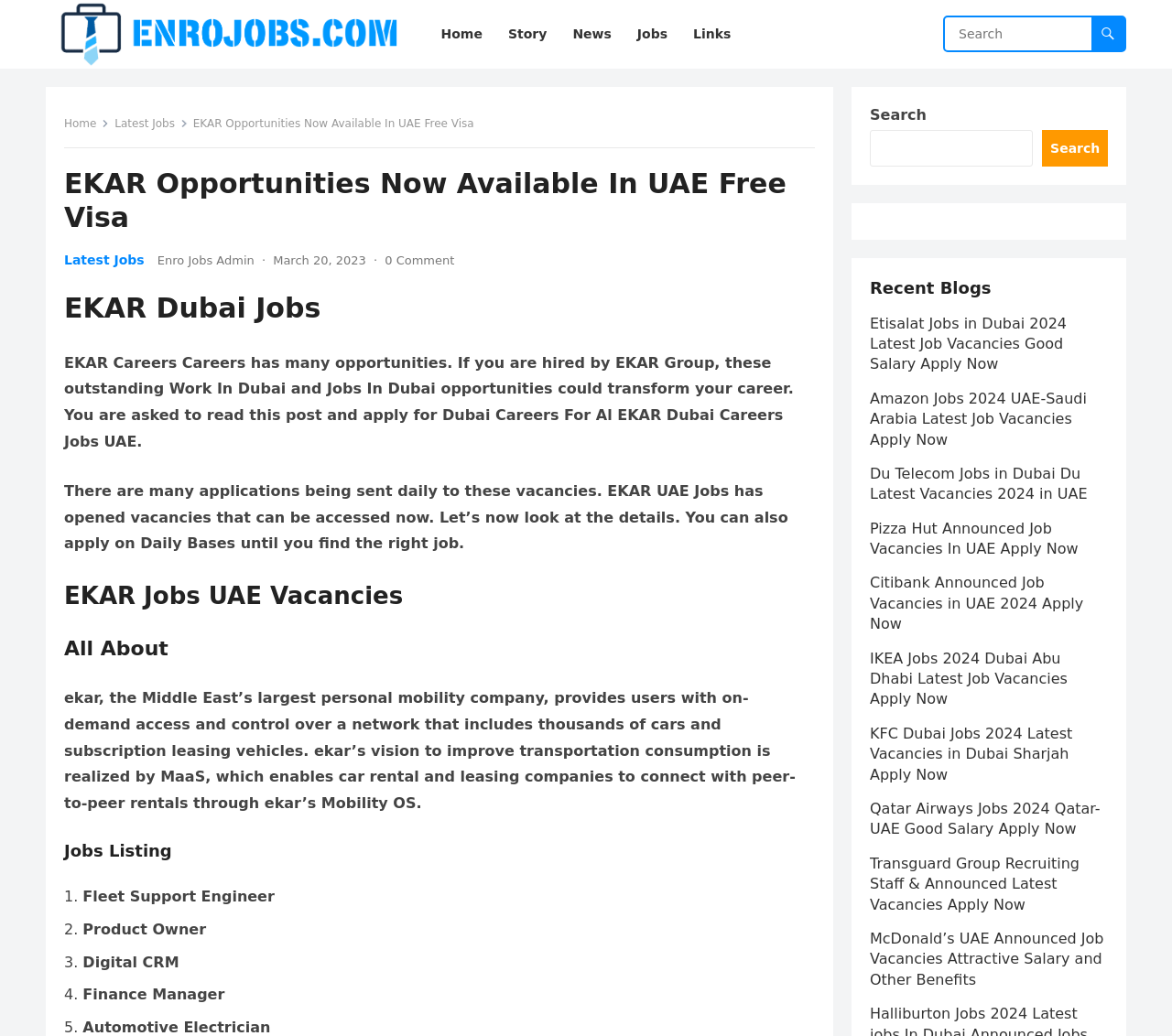Determine the bounding box coordinates of the section I need to click to execute the following instruction: "Click the 'Home' link". Provide the coordinates as four float numbers between 0 and 1, i.e., [left, top, right, bottom].

[0.367, 0.0, 0.421, 0.066]